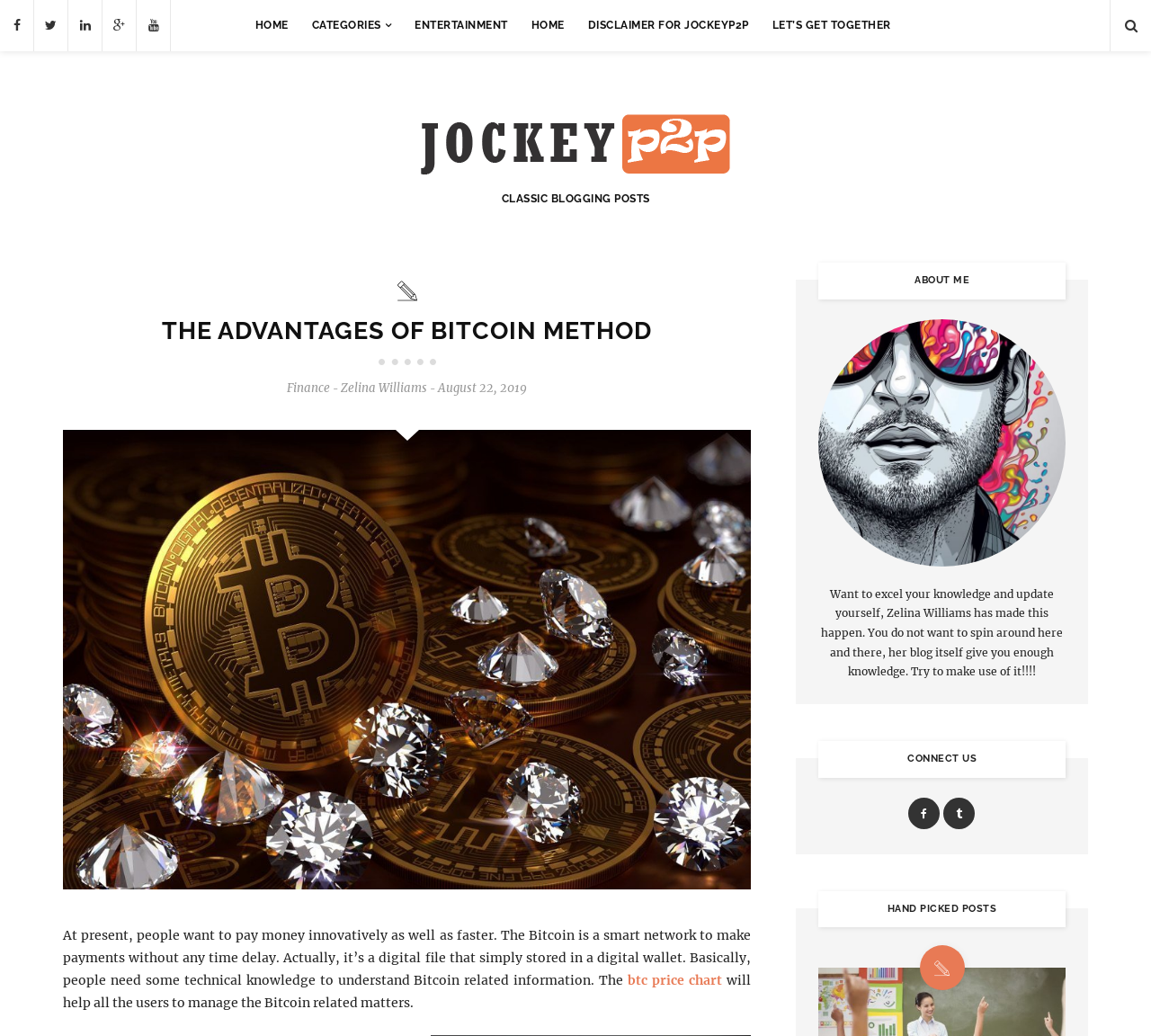Determine the bounding box coordinates of the element's region needed to click to follow the instruction: "Check the btc price chart". Provide these coordinates as four float numbers between 0 and 1, formatted as [left, top, right, bottom].

[0.055, 0.415, 0.652, 0.858]